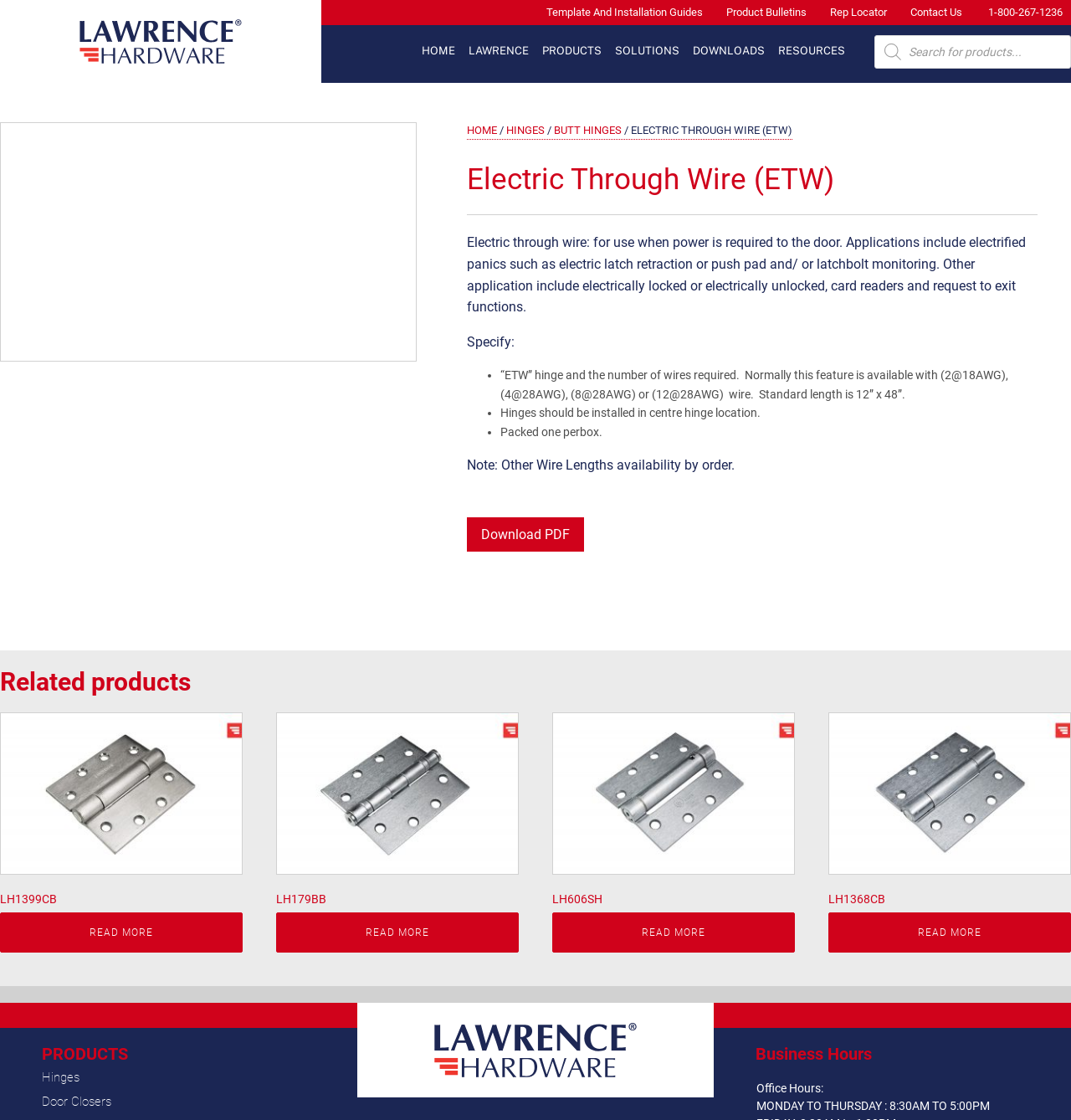Give a one-word or one-phrase response to the question: 
What is the purpose of Electric Through Wire?

Power to the door